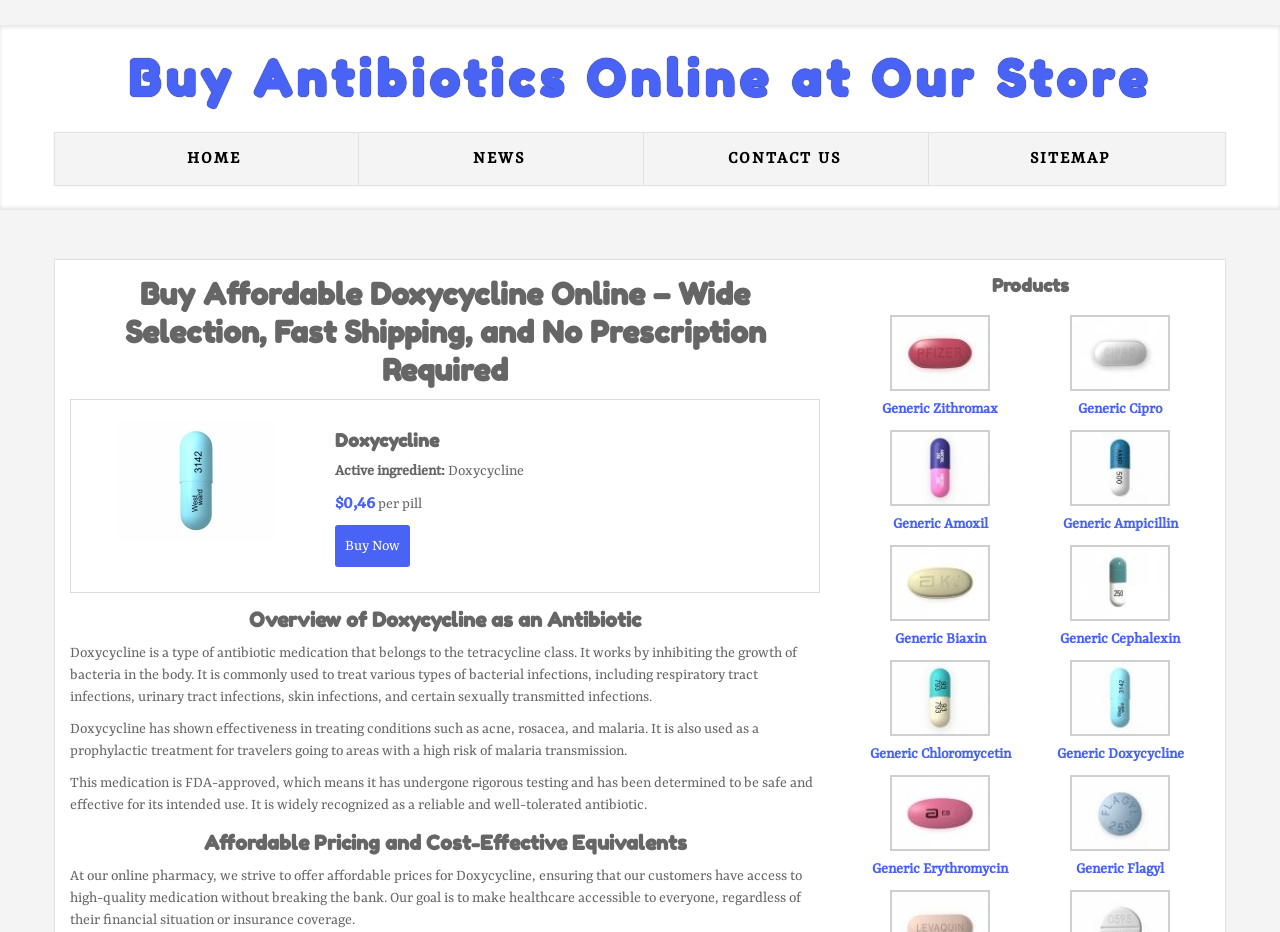What other antibiotics are available on this website?
Analyze the image and deliver a detailed answer to the question.

The DescriptionList elements contain images and links to other antibiotics, such as Zithromax, Generic Cipro, Generic Amoxil, and others, indicating that they are available on this website.